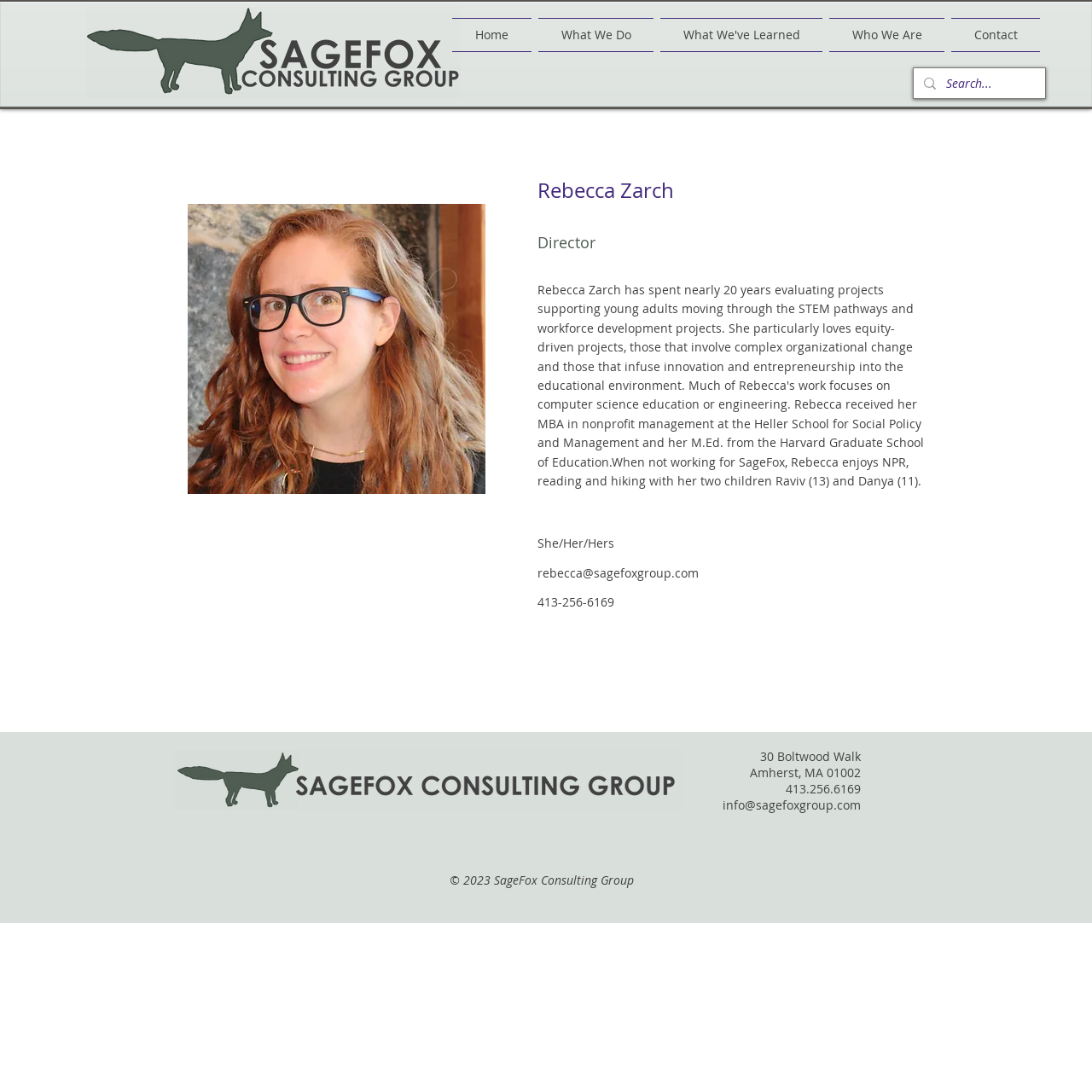Please identify the bounding box coordinates of the area that needs to be clicked to fulfill the following instruction: "Check the address of SageFox Consulting Group."

[0.696, 0.685, 0.788, 0.7]